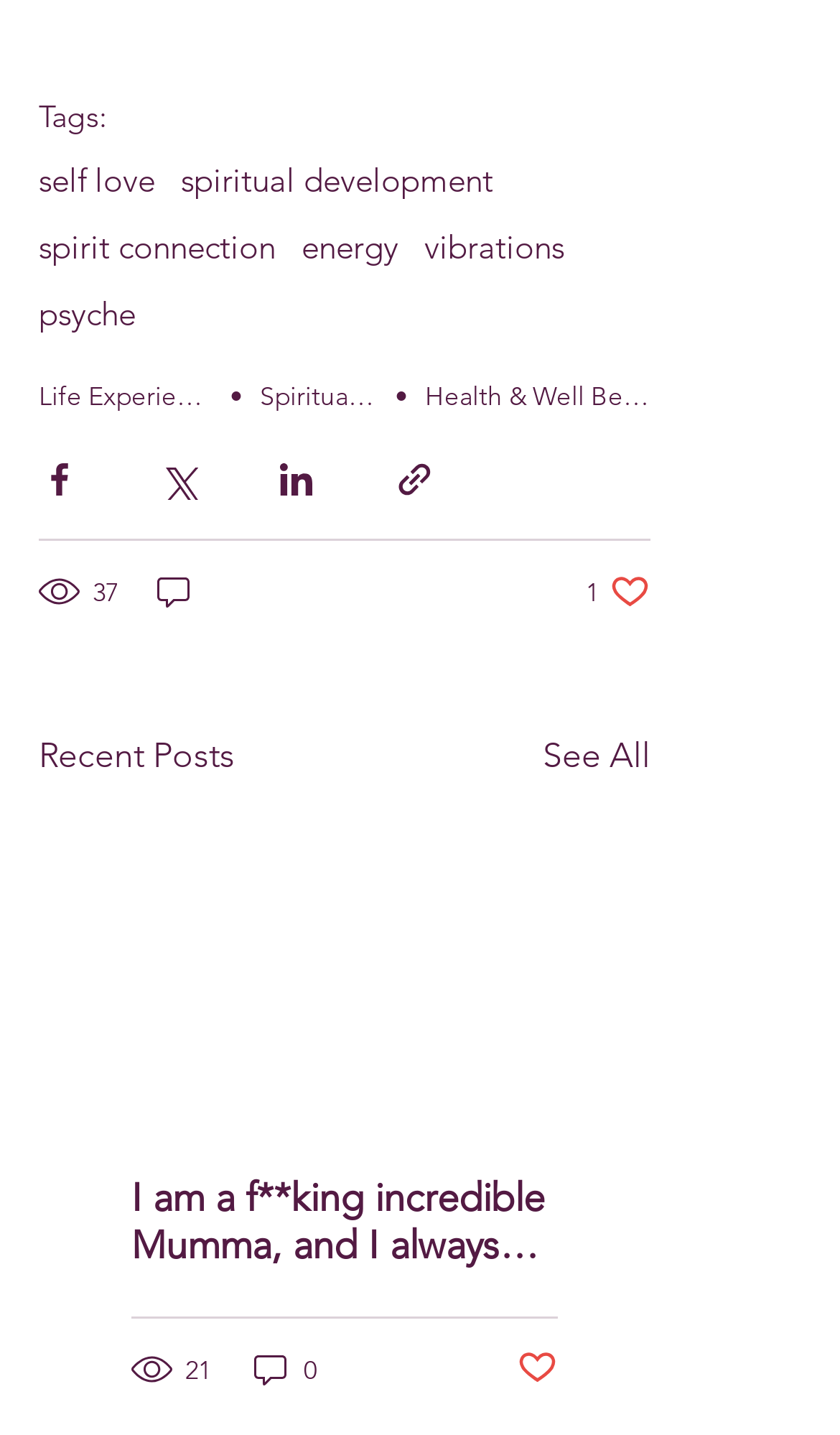How many likes does the first post have?
From the details in the image, answer the question comprehensively.

I looked at the text next to the 'like' button under the first post, which says '1 like. Post not marked as liked'. Therefore, the first post has 1 like.